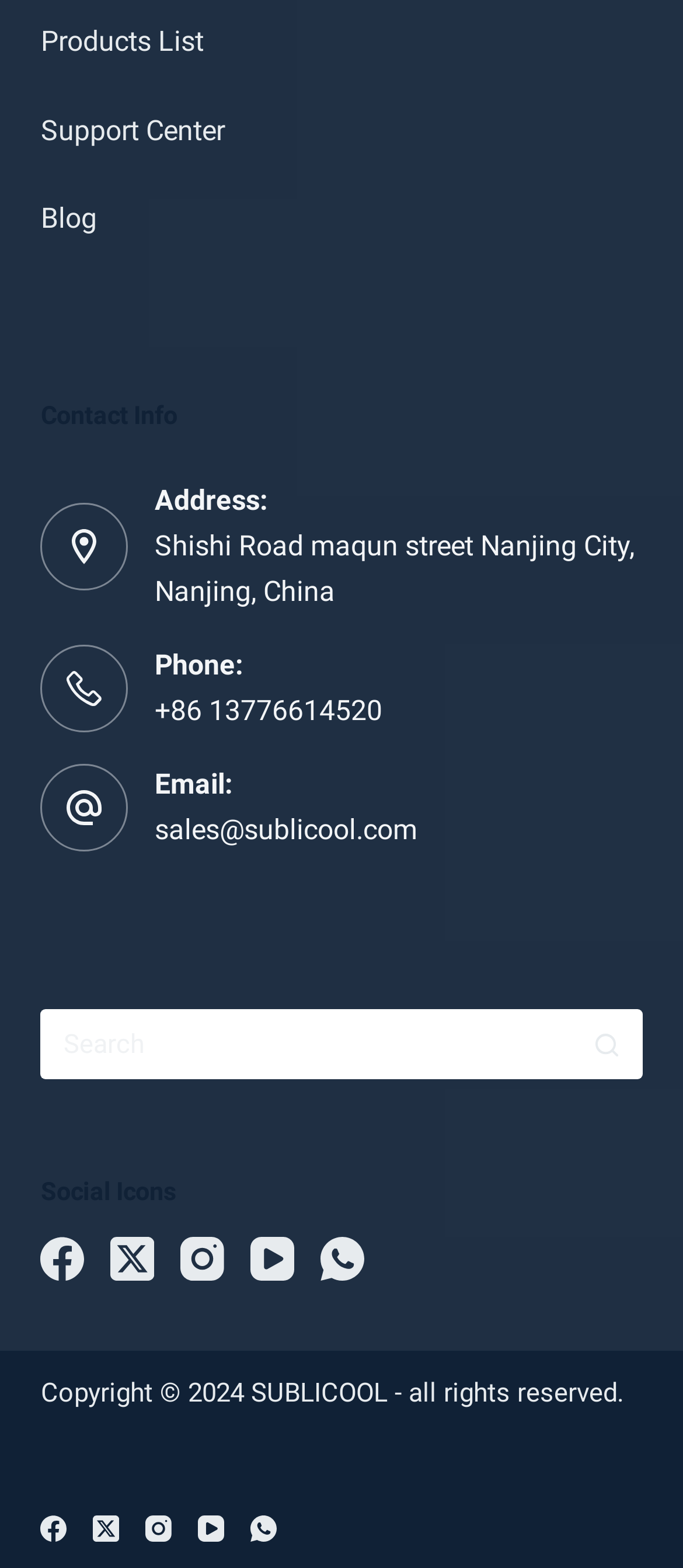Please identify the bounding box coordinates of the area I need to click to accomplish the following instruction: "View contact information".

[0.06, 0.254, 0.94, 0.278]